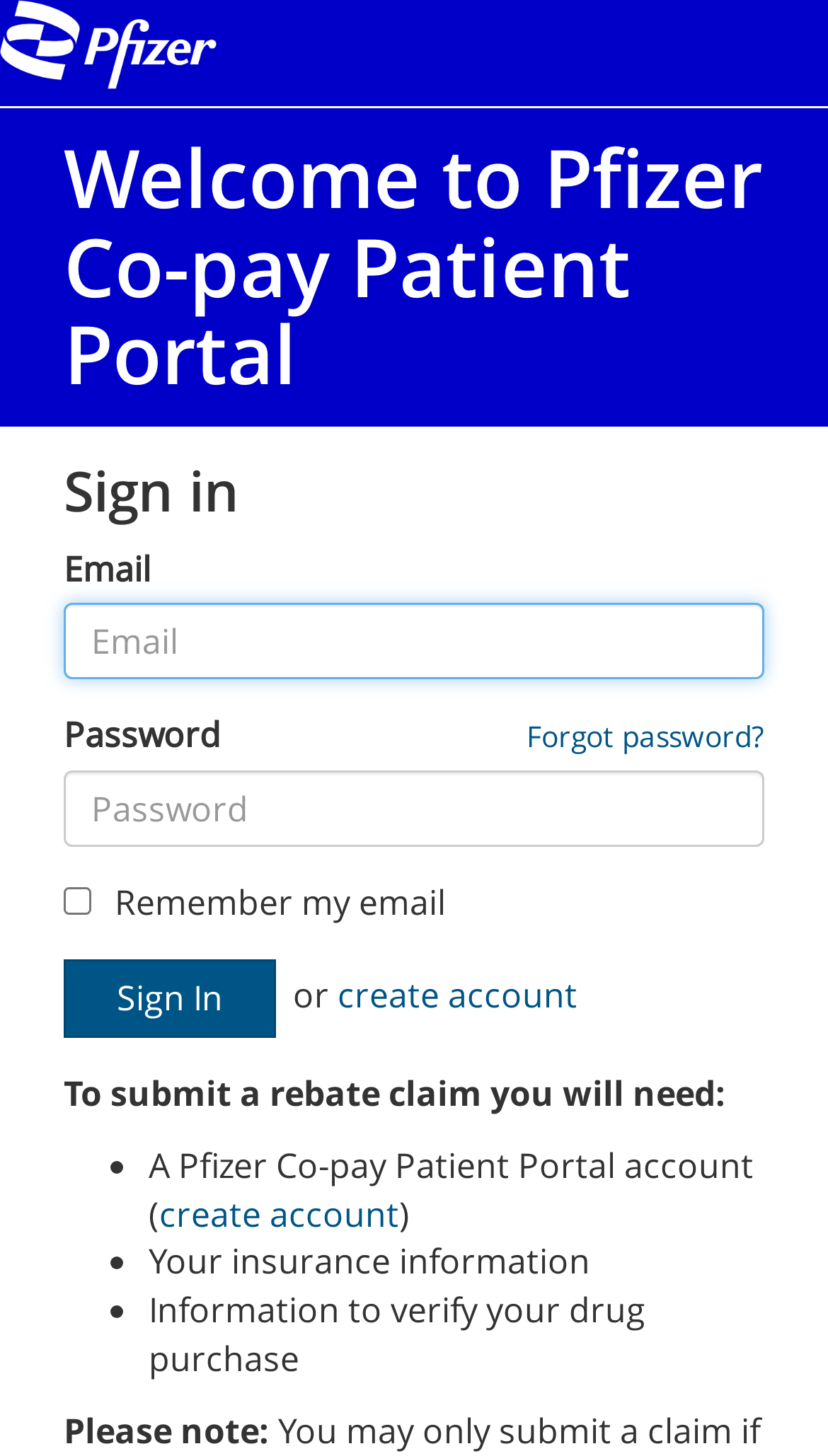Can you find the bounding box coordinates of the area I should click to execute the following instruction: "Enter email address"?

[0.077, 0.415, 0.923, 0.467]